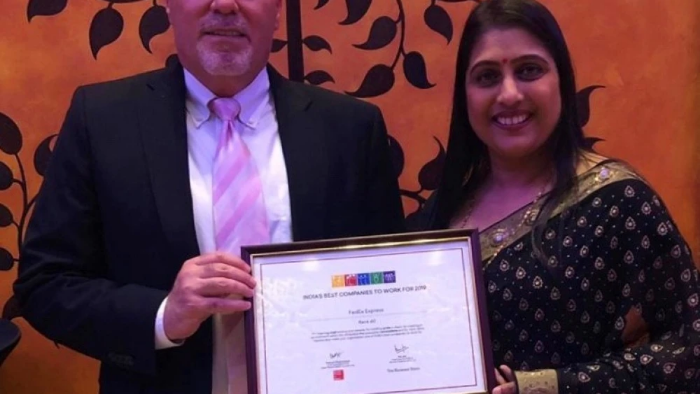Examine the image carefully and respond to the question with a detailed answer: 
What is the woman wearing?

The woman standing alongside the man in the suit is dressed in a traditional black and gold outfit, which is a notable aspect of the image.